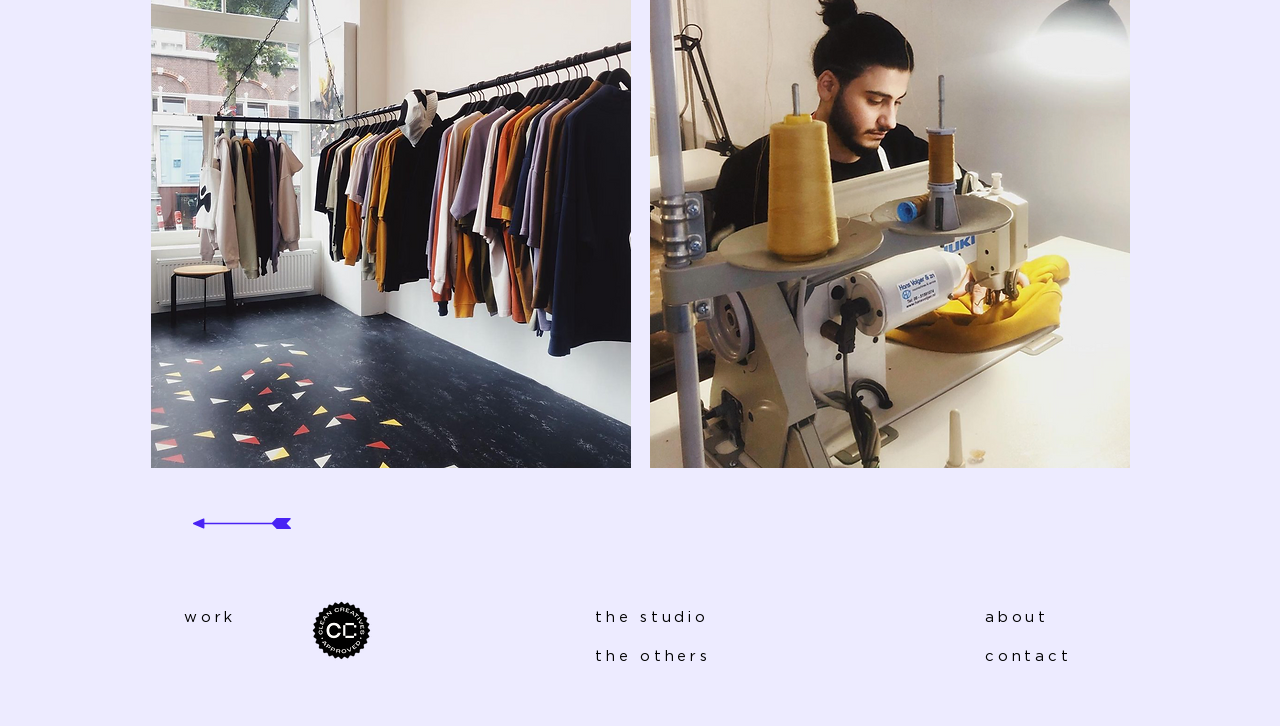How many links are there in the top section?
Your answer should be a single word or phrase derived from the screenshot.

5